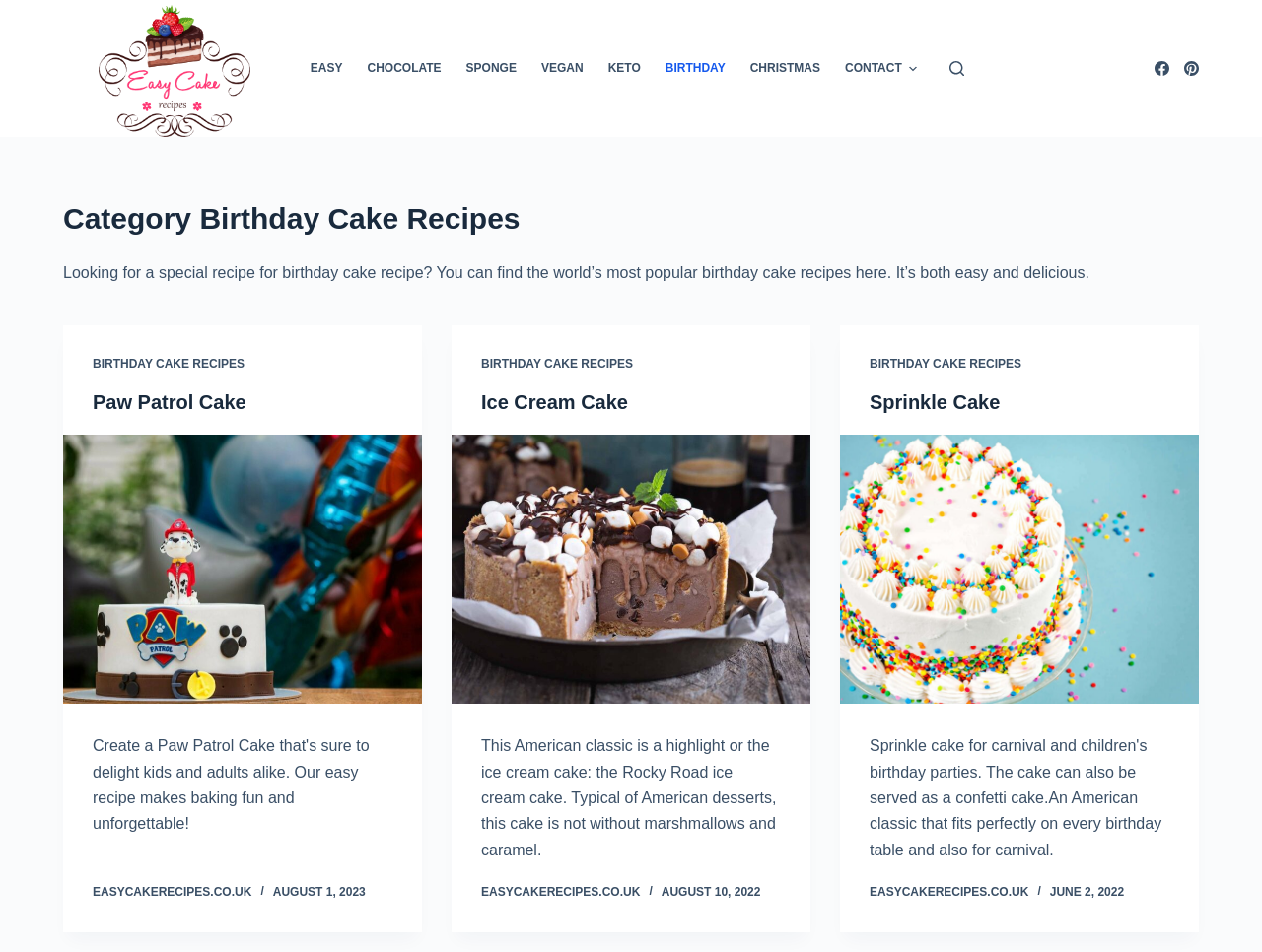Use the information in the screenshot to answer the question comprehensively: What is the name of the first cake recipe?

I looked at the first article on the webpage and found that the name of the first cake recipe is 'Paw Patrol Cake'.